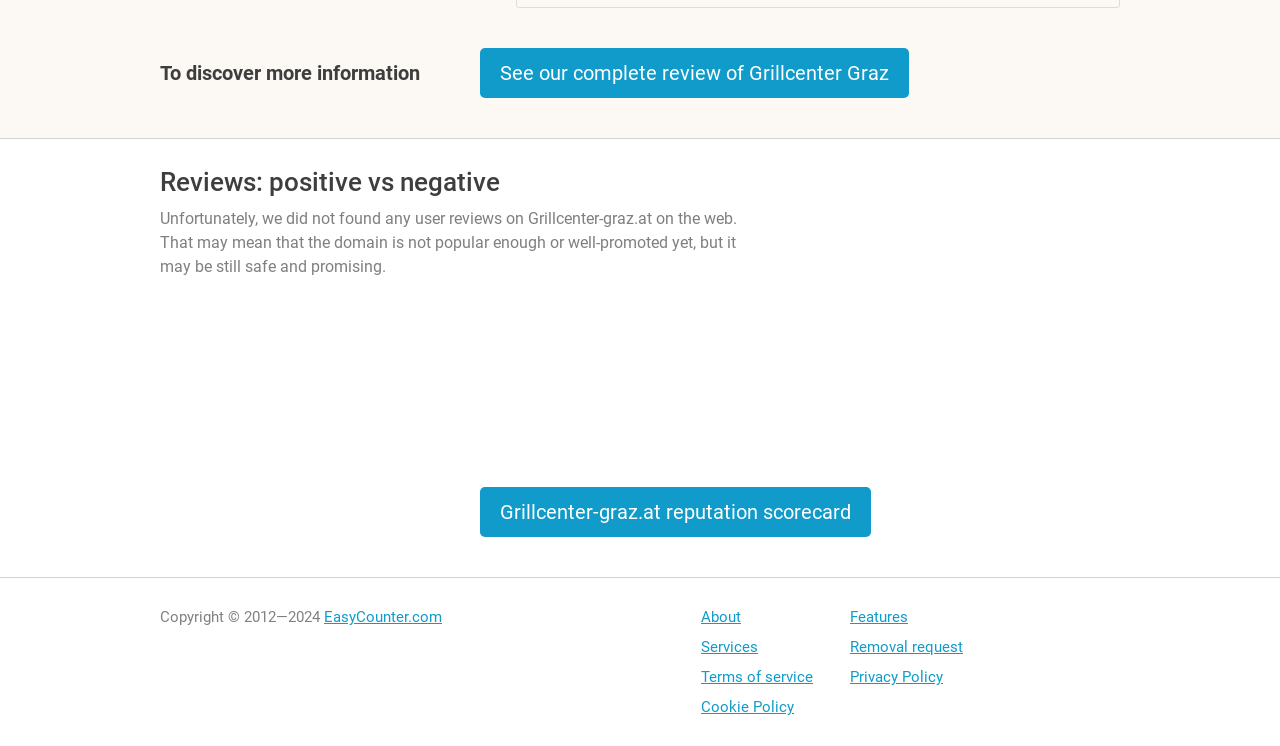Determine the bounding box coordinates of the clickable element to complete this instruction: "Read the review of Grillcenter Graz". Provide the coordinates in the format of four float numbers between 0 and 1, [left, top, right, bottom].

[0.375, 0.064, 0.71, 0.131]